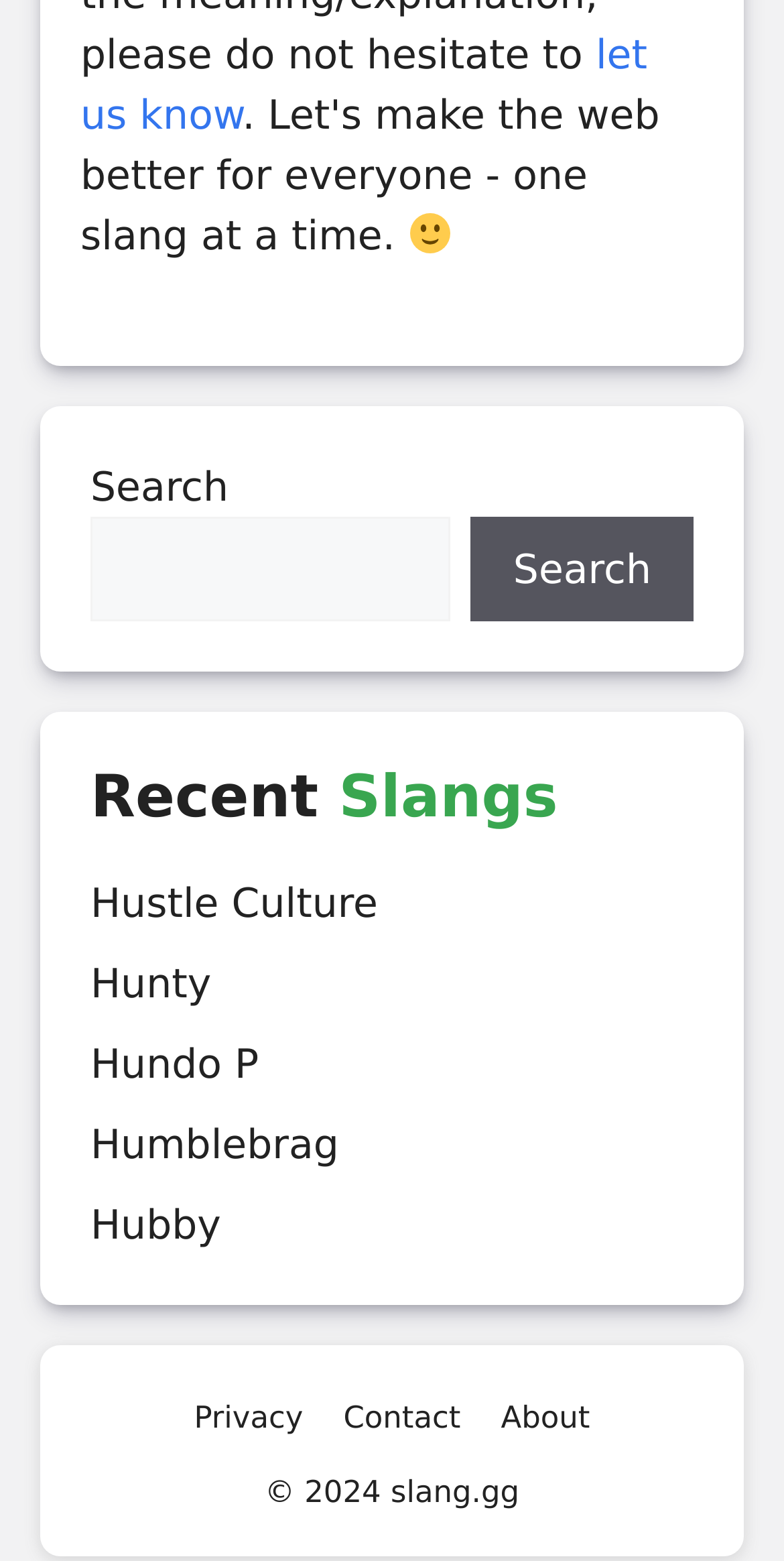Could you find the bounding box coordinates of the clickable area to complete this instruction: "search for something"?

[0.115, 0.331, 0.575, 0.398]